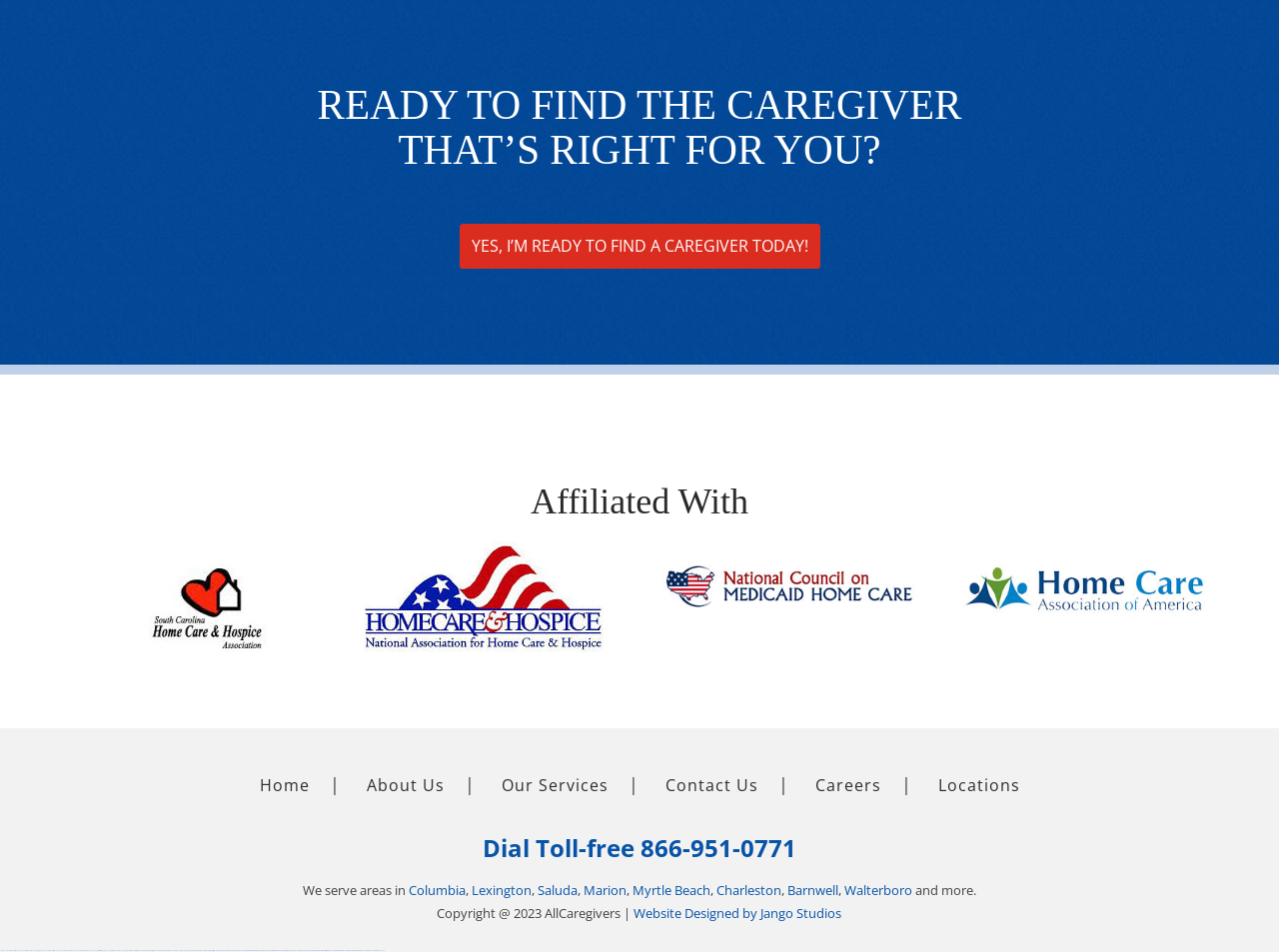What is the copyright information of this website?
Please provide a single word or phrase as your answer based on the image.

Copyright @ 2023 AllCaregivers